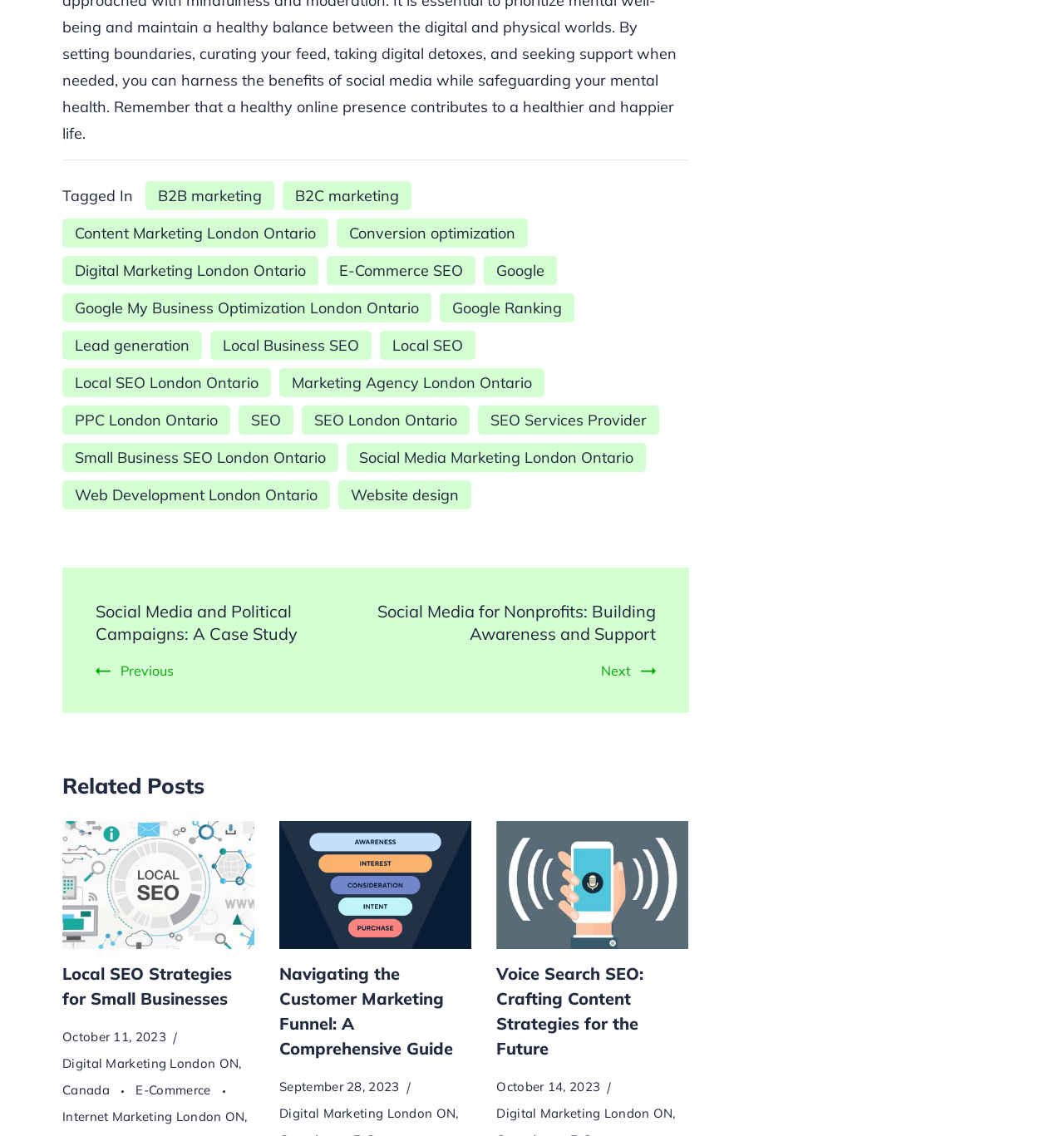Given the element description: "Digital Marketing London ON, Canada", predict the bounding box coordinates of this UI element. The coordinates must be four float numbers between 0 and 1, given as [left, top, right, bottom].

[0.059, 0.929, 0.227, 0.967]